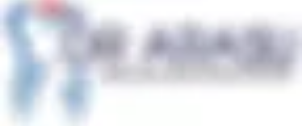Elaborate on the details you observe in the image.

The image features the logo of Dr. Arasu Specialist Dental, Oral Surgery, and Implant Clinic. The logo creatively incorporates dental imagery, with a stylized tooth design prominently featured. The color palette suggests professionalism and care, aligning with the clinic's commitment to patient satisfaction and quality dental services. The logo's design reflects the clinic's focus on oral health and surgery, reinforcing its brand identity in the field of dentistry.